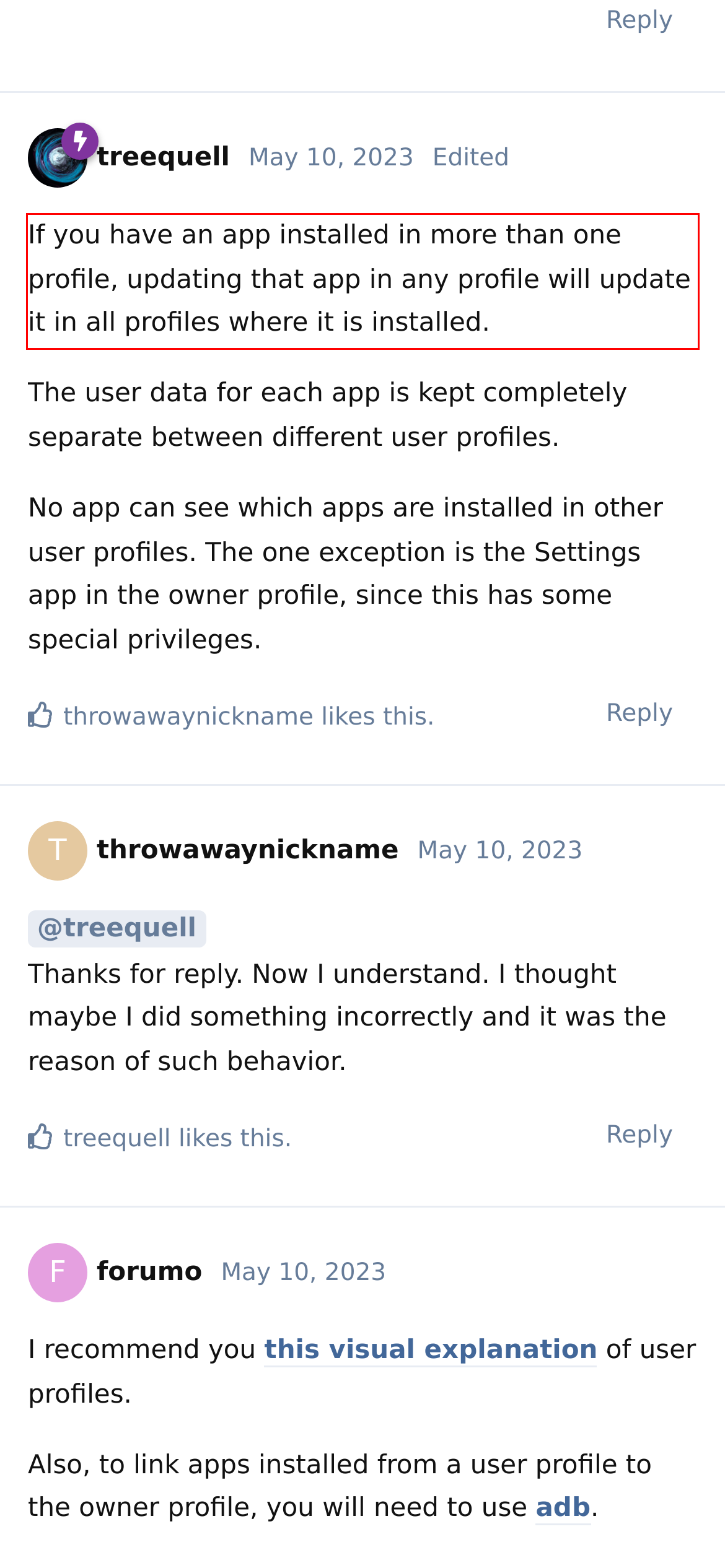With the provided screenshot of a webpage, locate the red bounding box and perform OCR to extract the text content inside it.

If you have an app installed in more than one profile, updating that app in any profile will update it in all profiles where it is installed.